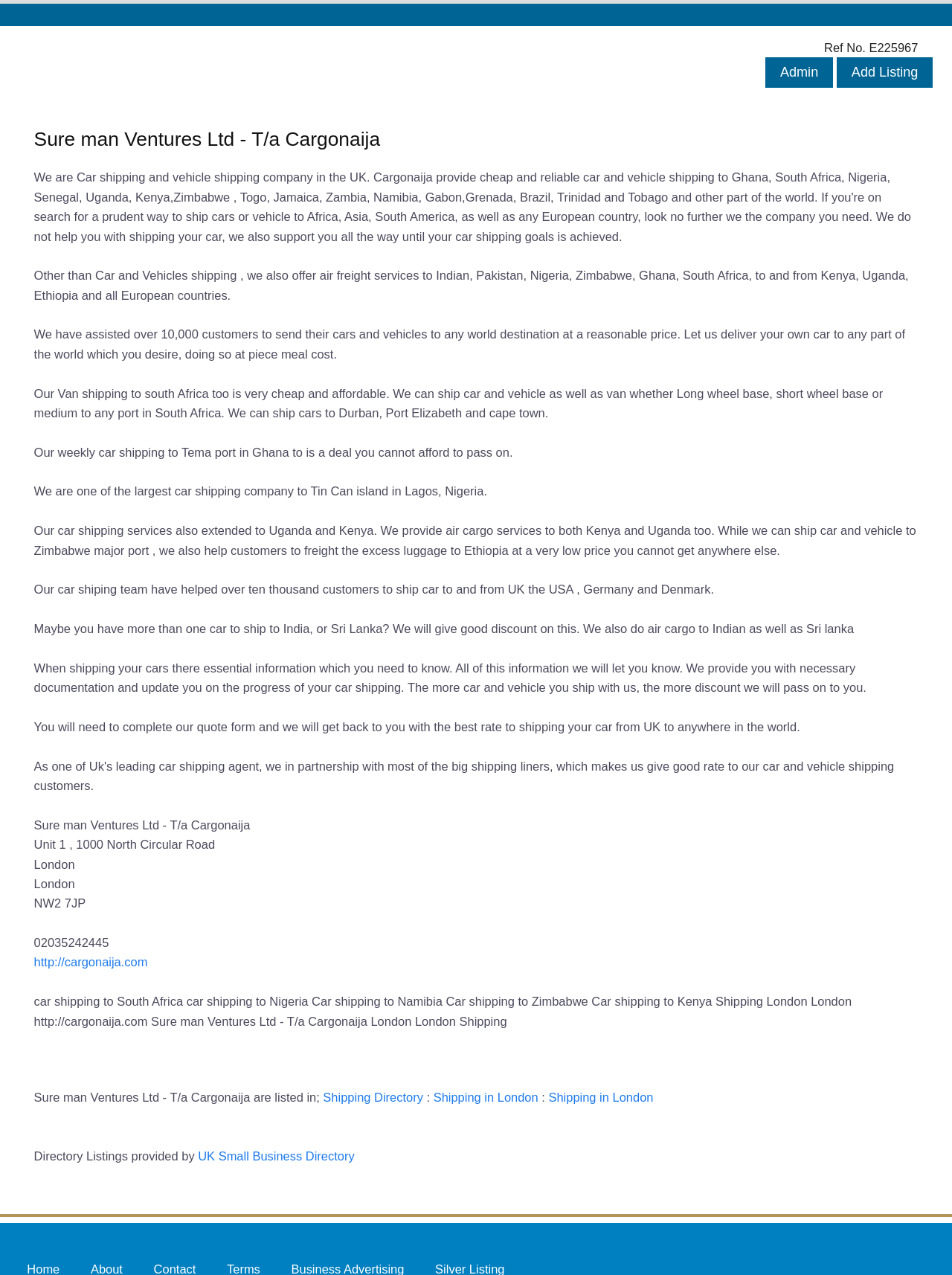Determine the bounding box coordinates for the UI element with the following description: "UK Small Business Directory". The coordinates should be four float numbers between 0 and 1, represented as [left, top, right, bottom].

[0.208, 0.902, 0.372, 0.912]